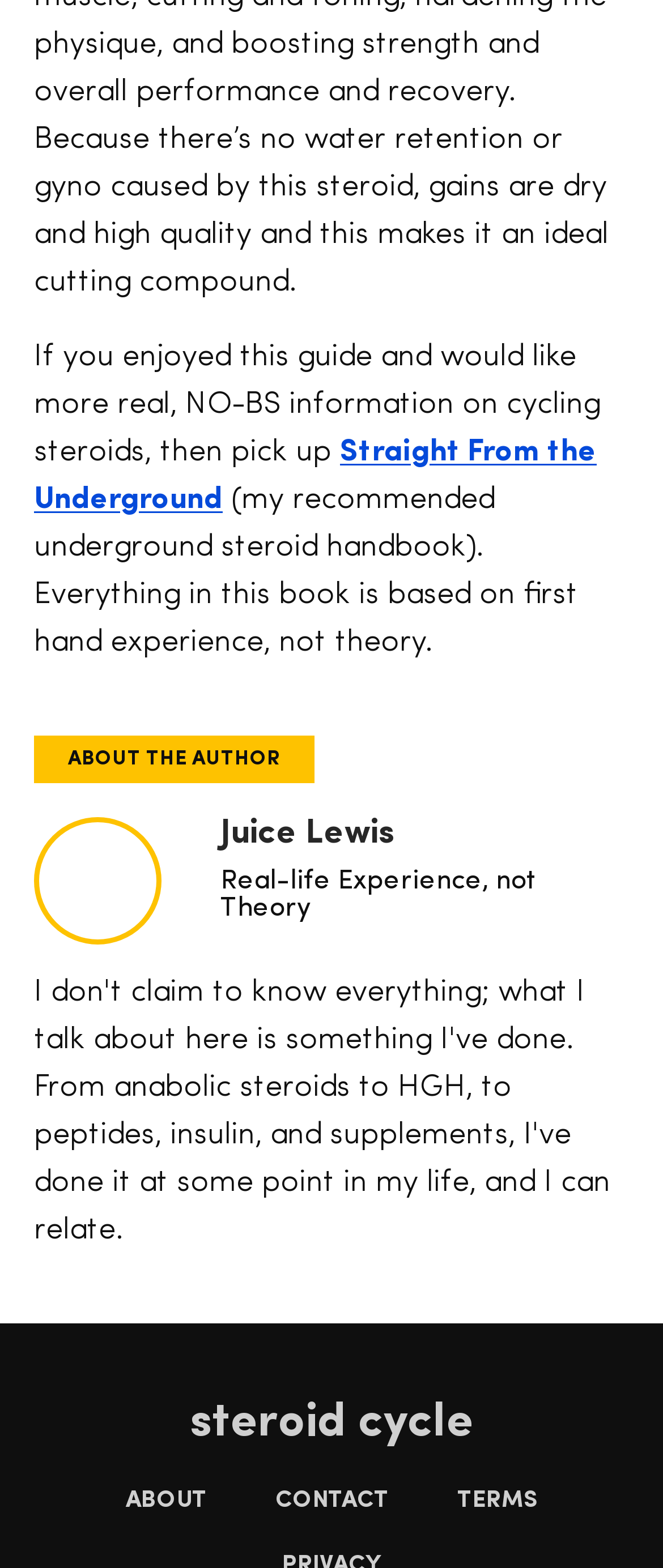What is the theme of the website?
Could you answer the question with a detailed and thorough explanation?

The theme of the website is cycling steroids as evident from the text 'If you enjoyed this guide and would like more real, NO-BS information on cycling steroids...' and the recommended handbook 'Straight From the Underground' which is about cycling steroids.